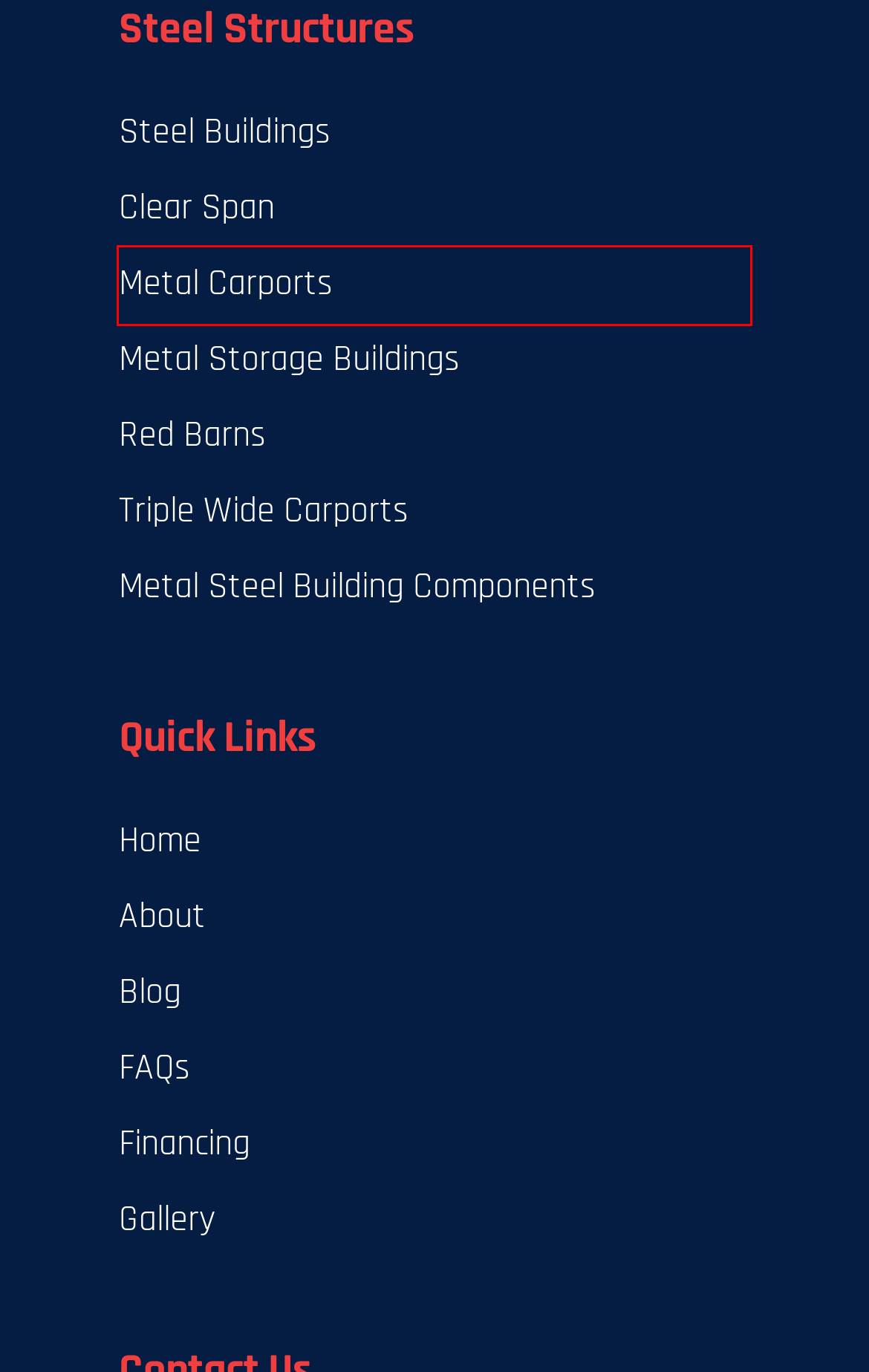Analyze the given webpage screenshot and identify the UI element within the red bounding box. Select the webpage description that best matches what you expect the new webpage to look like after clicking the element. Here are the candidates:
A. Quality Metal Building Components & Parts | California All Steel
B. Blog - California All Steel
C. Finance Your Next Steel Building - California All Steel
D. Highest Rated Steel Buildings | California All Steel
E. ClearSpan Steel Buildings | California All Steel
F. Triple Wide Carports | Durable Steel Structures | California All Steel
G. Metal Standard Carports | California All Steel
H. Steel Building Gallery - California All Steel

G